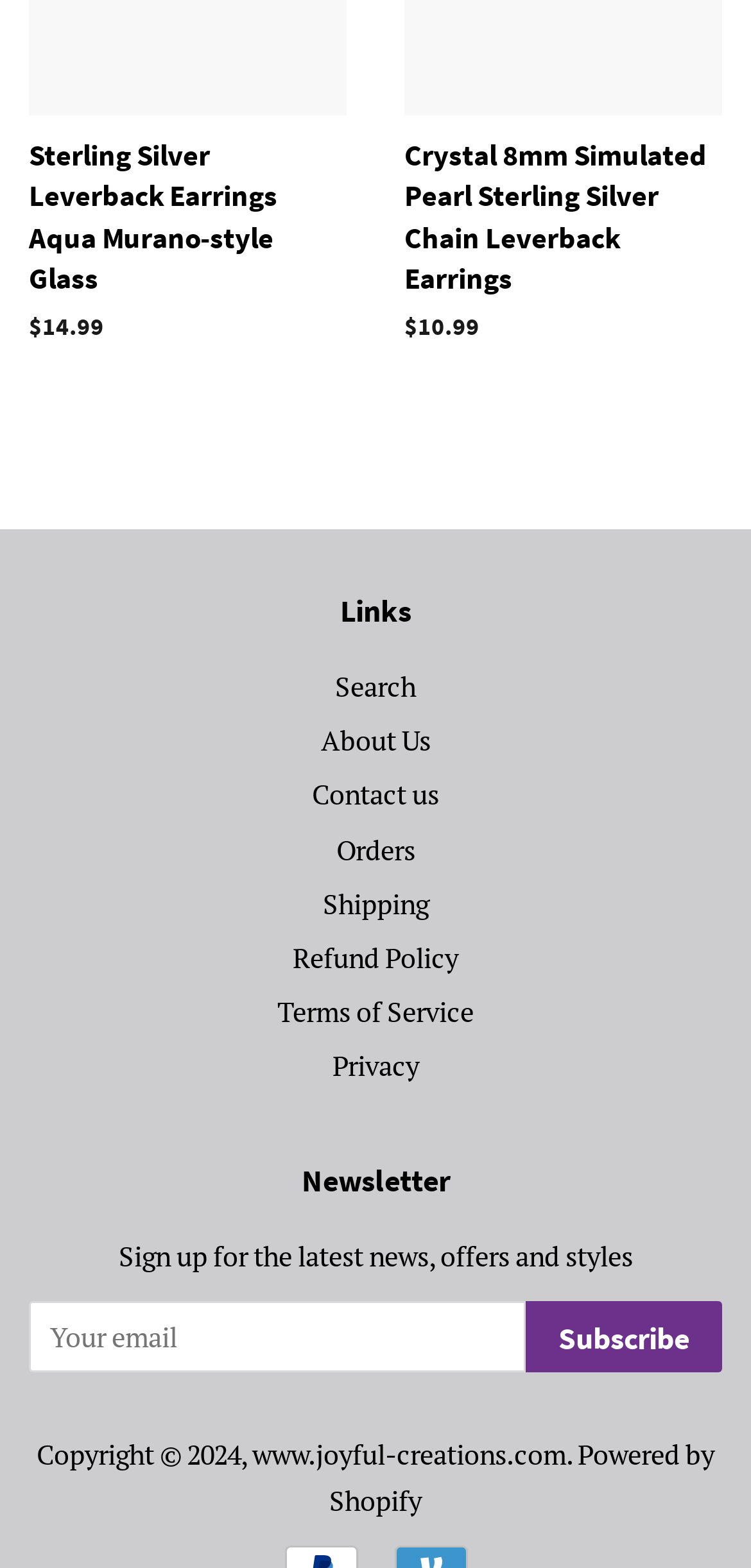Find the bounding box coordinates for the HTML element described as: "Privacy". The coordinates should consist of four float values between 0 and 1, i.e., [left, top, right, bottom].

[0.442, 0.668, 0.558, 0.691]